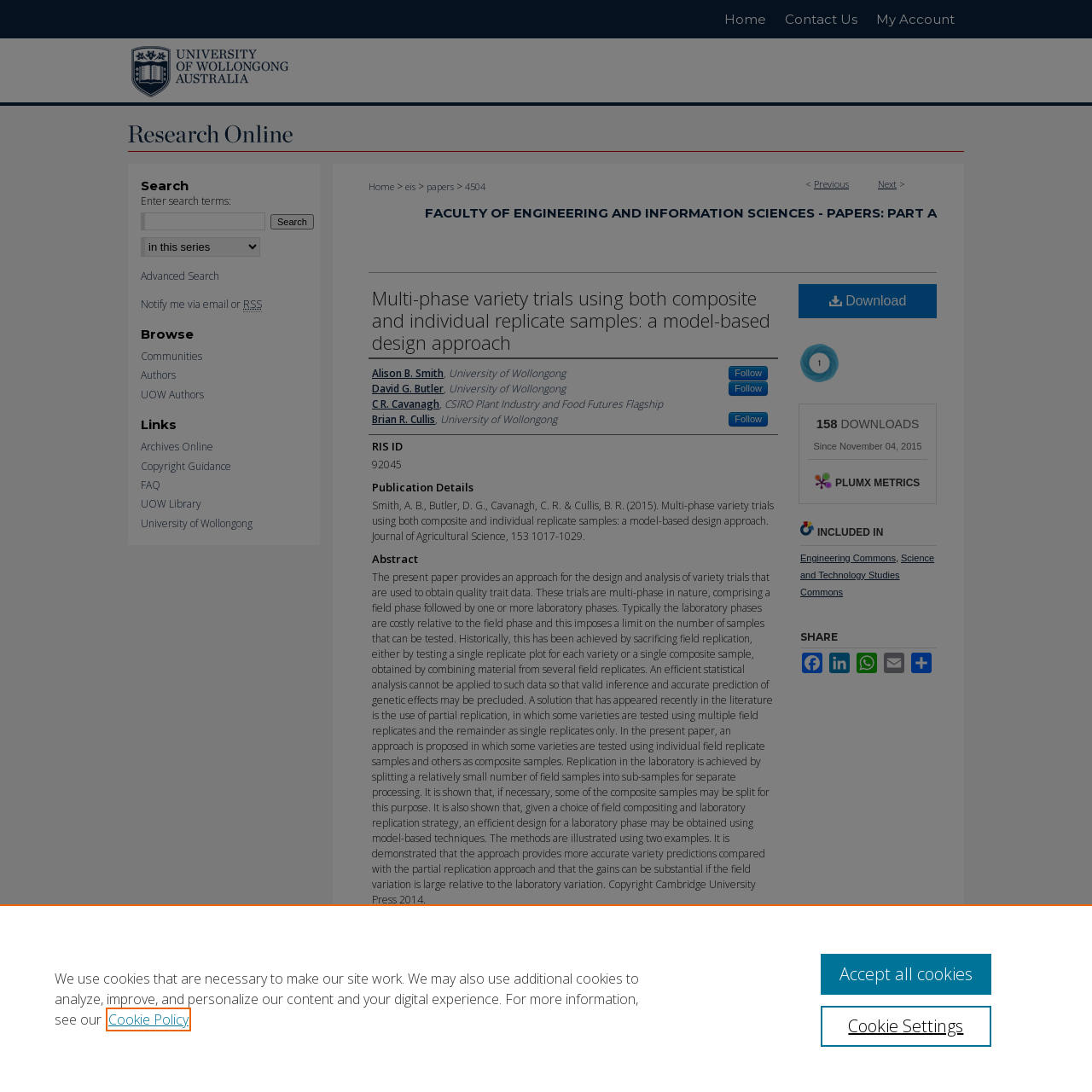Please identify the bounding box coordinates of the clickable element to fulfill the following instruction: "Download the article". The coordinates should be four float numbers between 0 and 1, i.e., [left, top, right, bottom].

[0.731, 0.26, 0.858, 0.291]